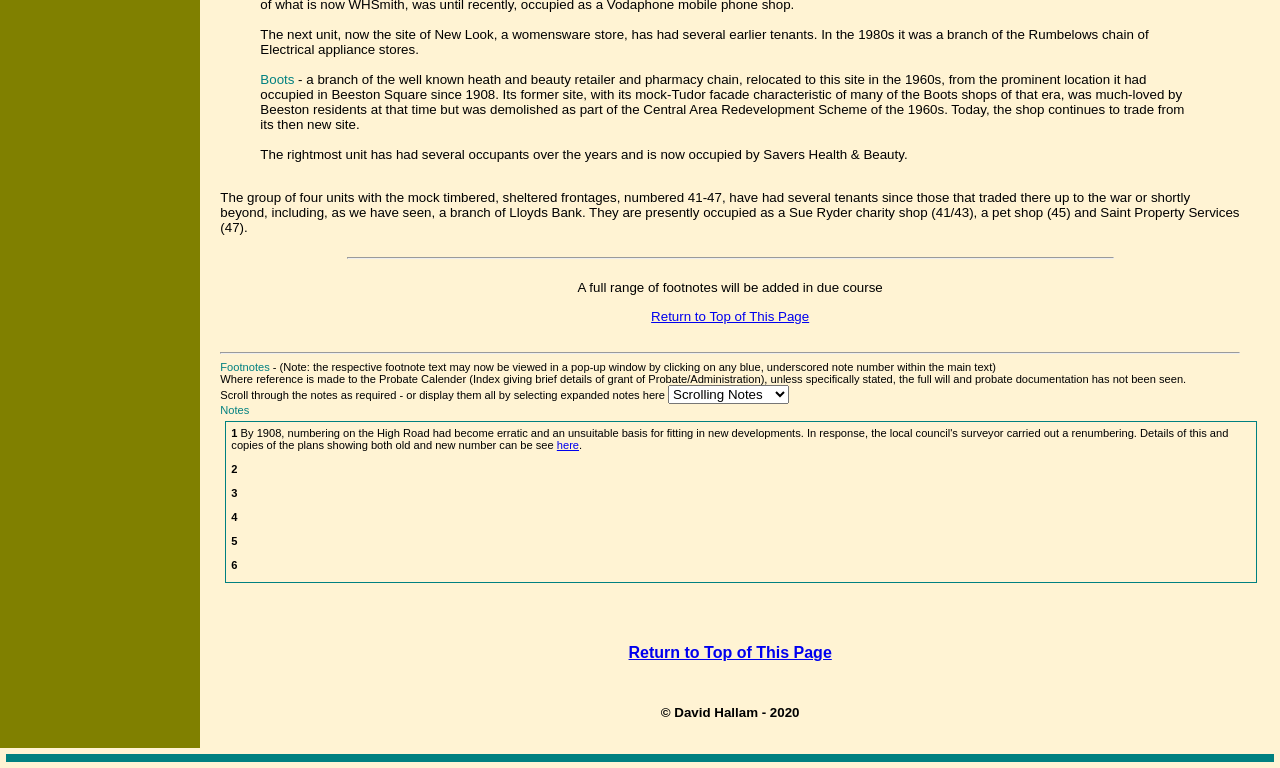What is the purpose of the link 'Return to Top of This Page'?
Answer the question with a single word or phrase by looking at the picture.

To return to the top of the page